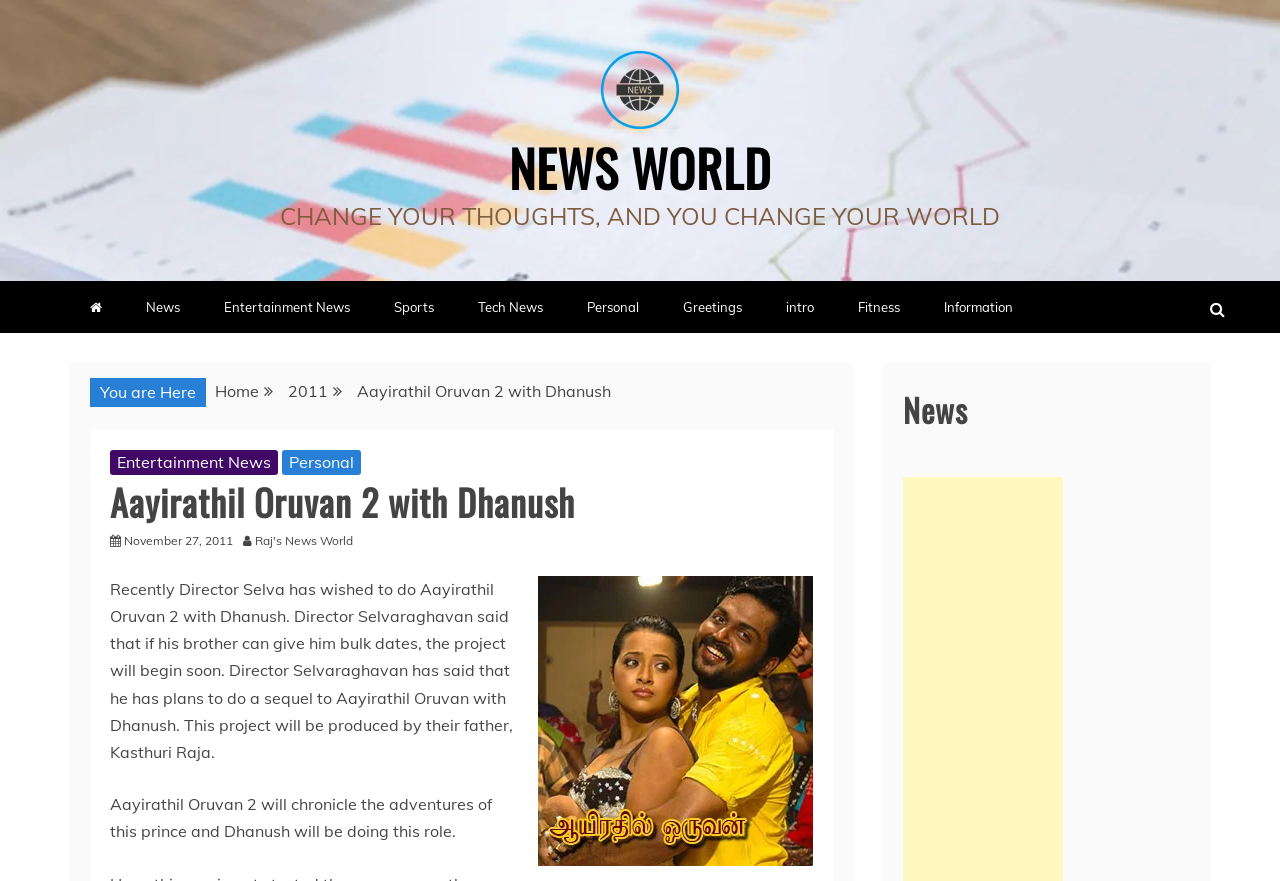Please identify the bounding box coordinates of the region to click in order to complete the given instruction: "Visit Home page". The coordinates should be four float numbers between 0 and 1, i.e., [left, top, right, bottom].

[0.168, 0.433, 0.202, 0.455]